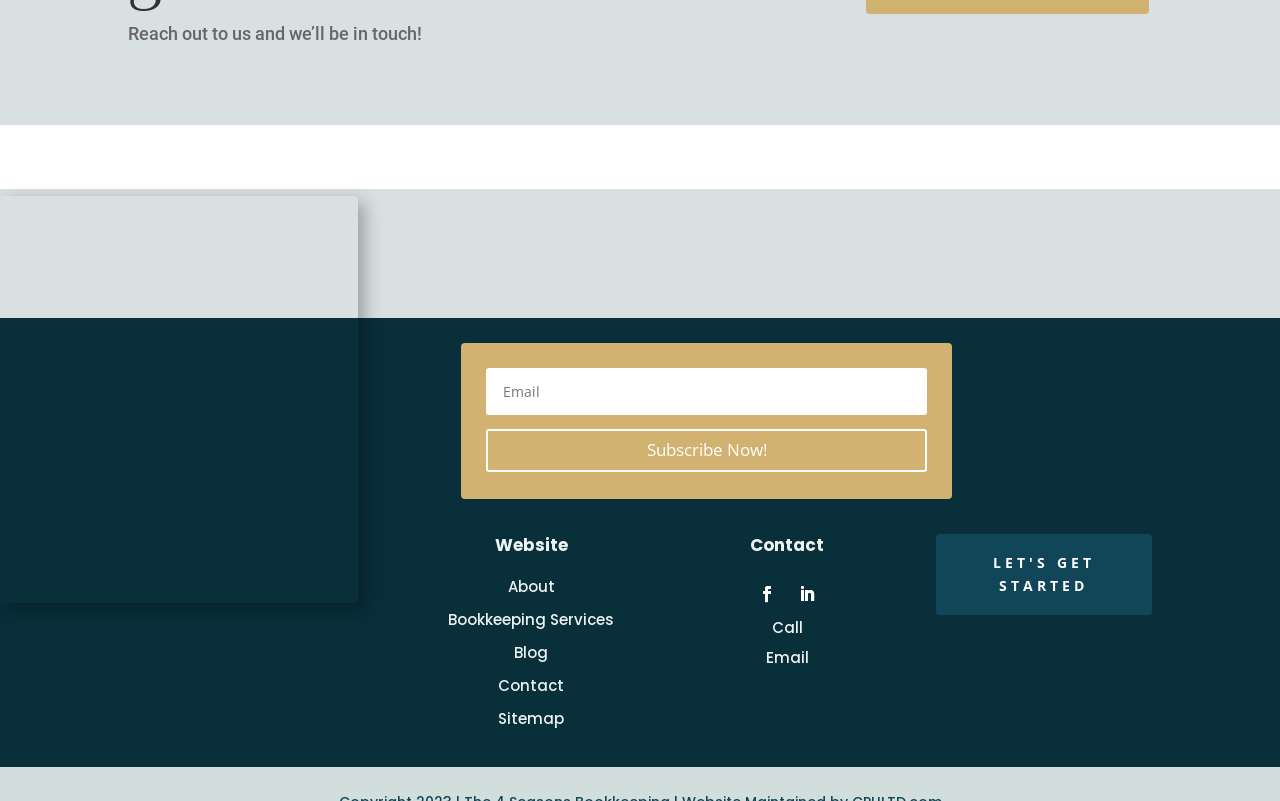Please find and report the bounding box coordinates of the element to click in order to perform the following action: "Enter your email address". The coordinates should be expressed as four float numbers between 0 and 1, in the format [left, top, right, bottom].

[0.38, 0.459, 0.724, 0.518]